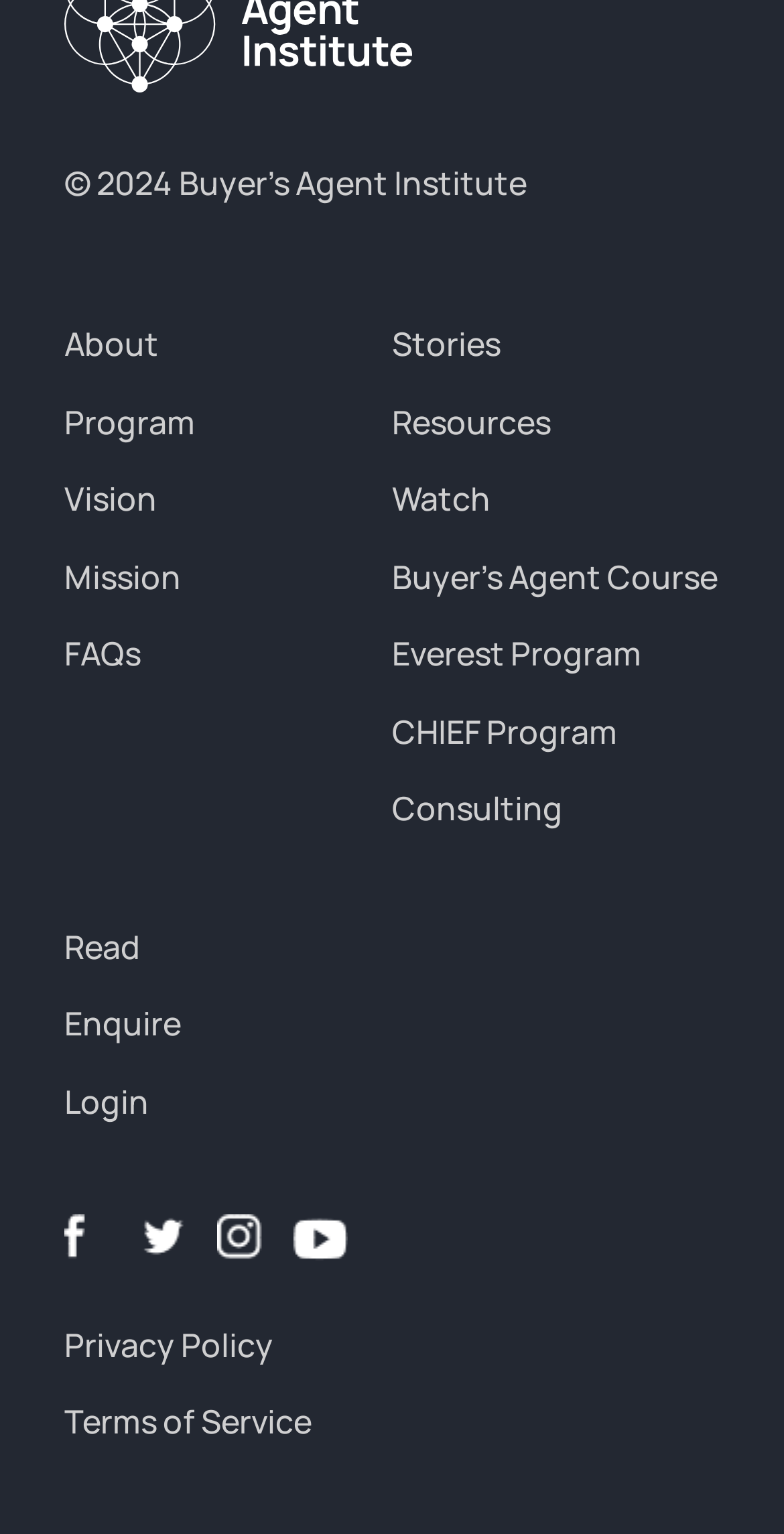Find the bounding box coordinates of the clickable region needed to perform the following instruction: "Search for something". The coordinates should be provided as four float numbers between 0 and 1, i.e., [left, top, right, bottom].

None